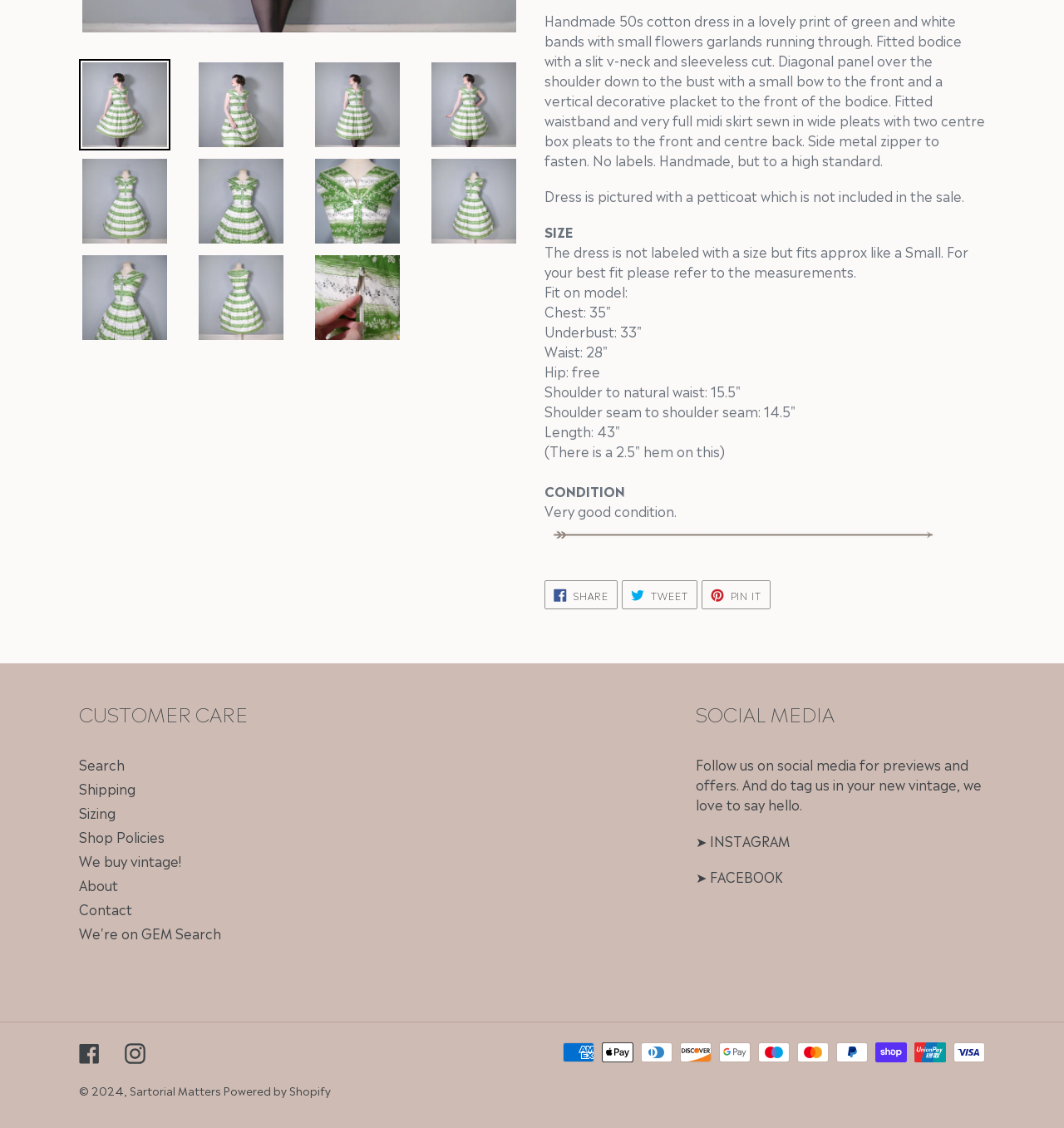Provide the bounding box coordinates, formatted as (top-left x, top-left y, bottom-right x, bottom-right y), with all values being floating point numbers between 0 and 1. Identify the bounding box of the UI element that matches the description: name="your-name" placeholder="Name"

None